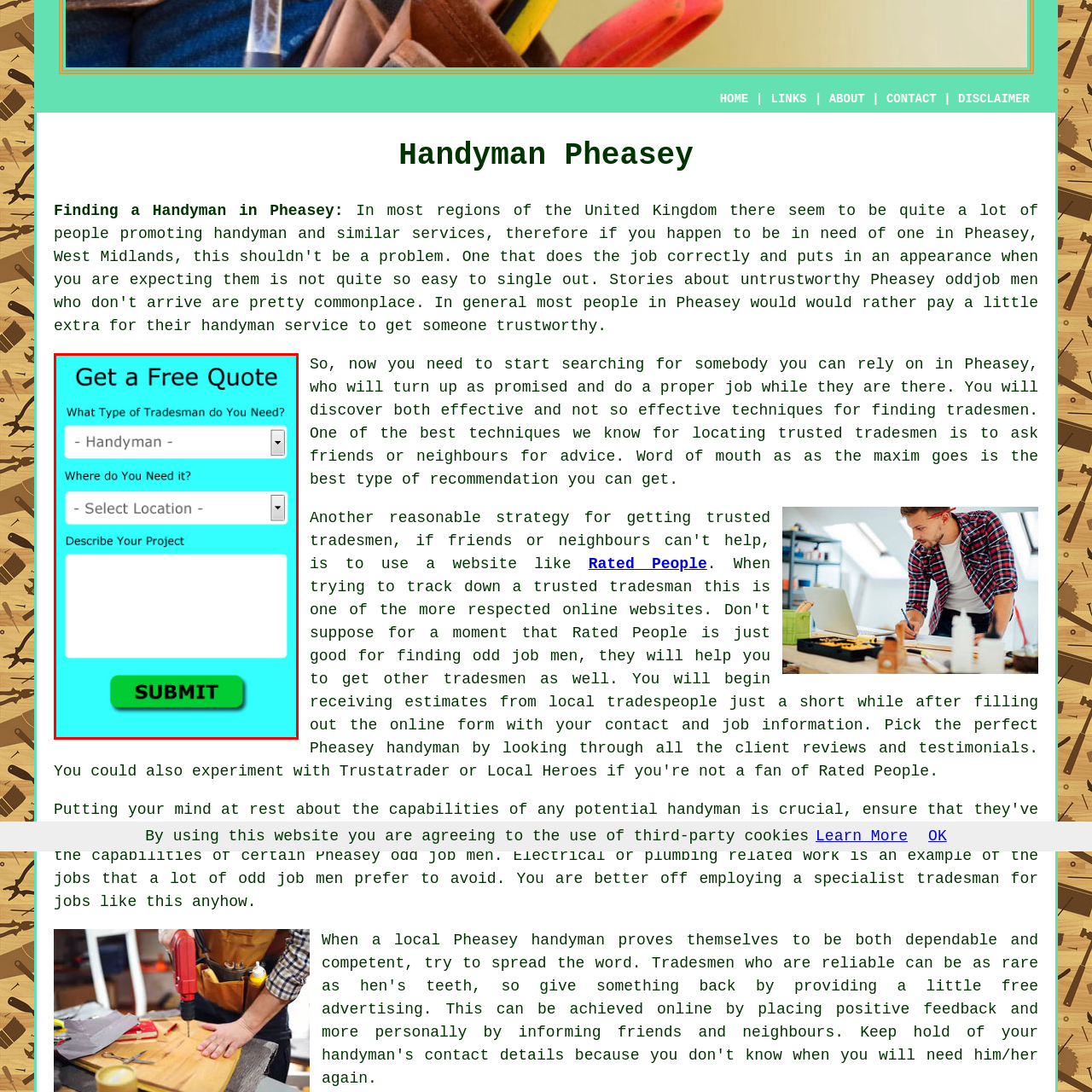What is the first dropdown menu for?
Inspect the highlighted part of the image and provide a single word or phrase as your answer.

Selecting tradesman type